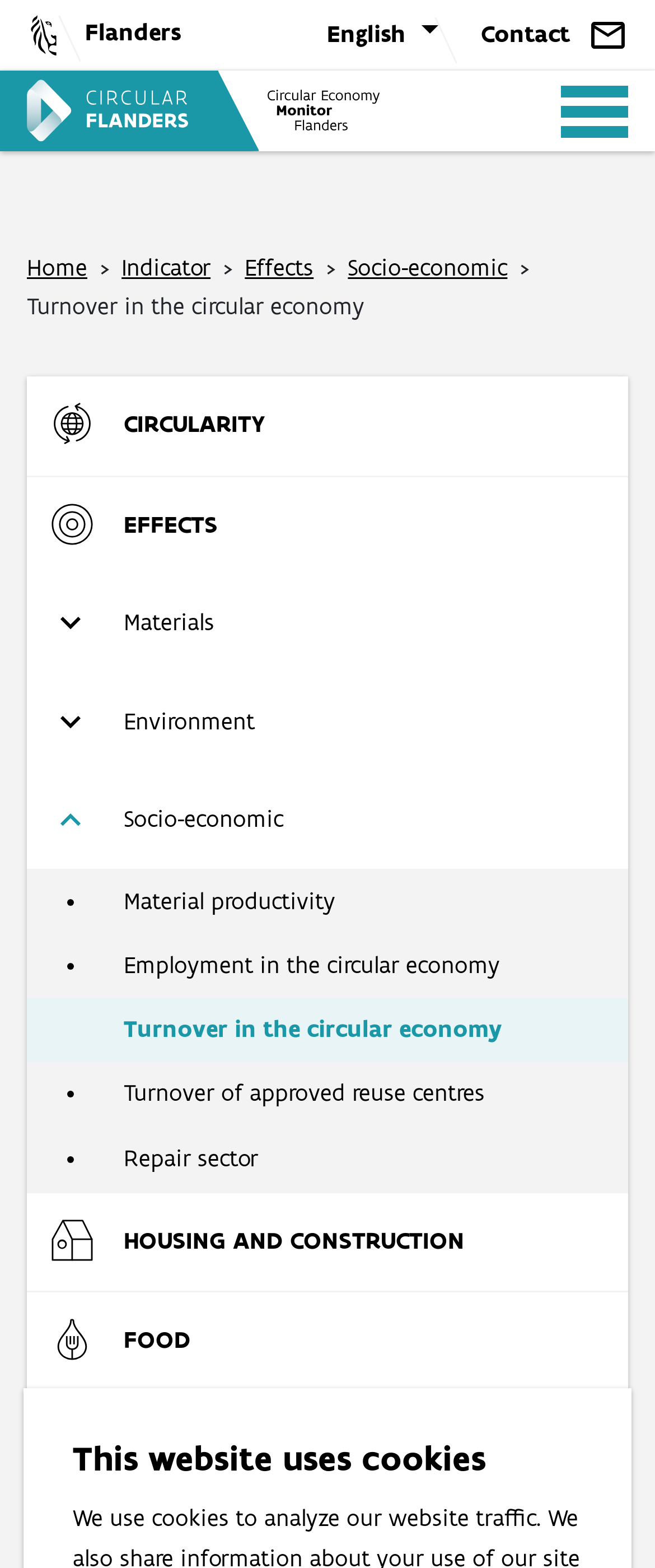Return the bounding box coordinates of the UI element that corresponds to this description: "Use of input". The coordinates must be given as four float numbers in the range of 0 and 1, [left, top, right, bottom].

[0.041, 0.887, 0.959, 0.95]